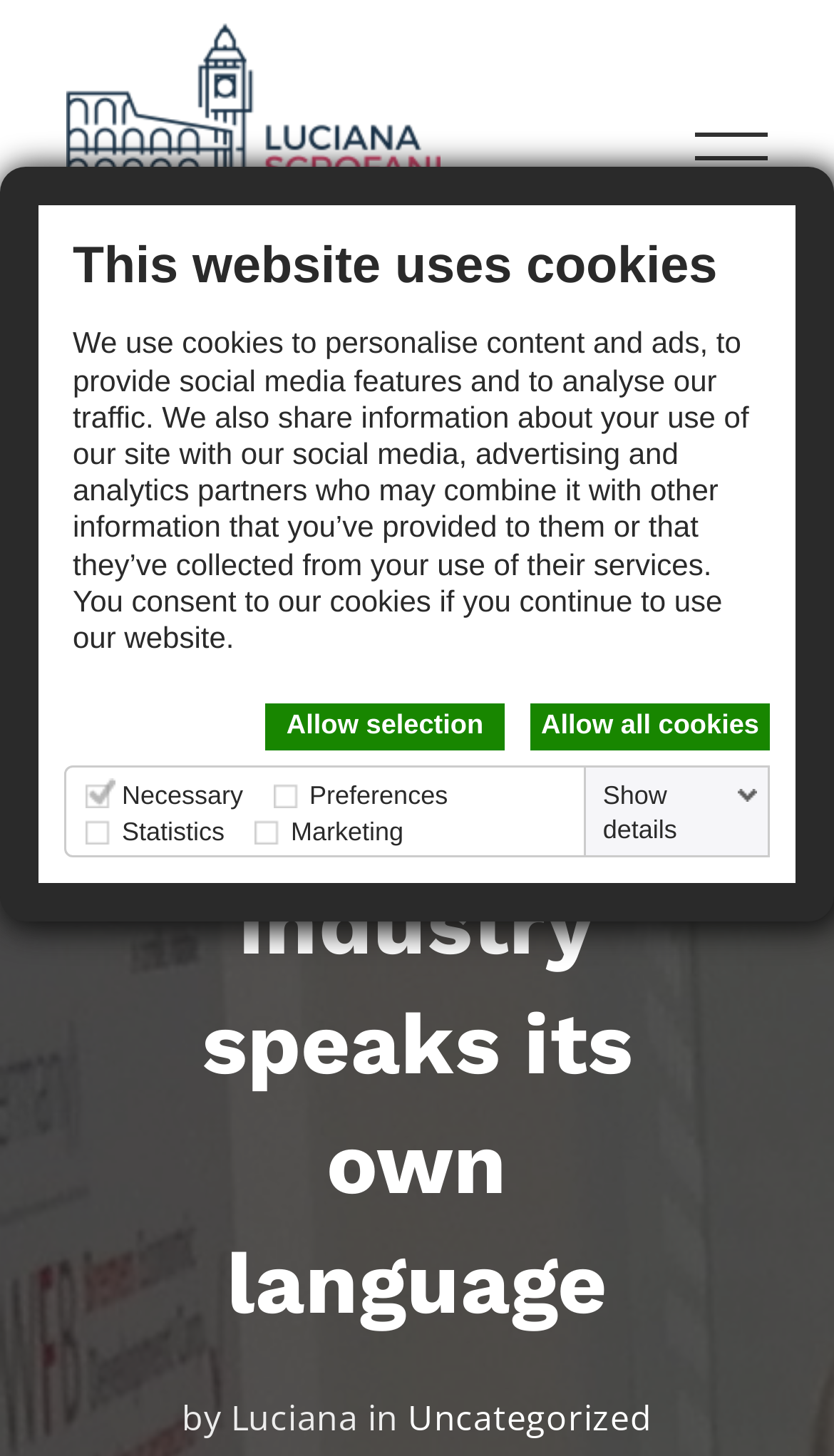Please find the bounding box coordinates of the element that must be clicked to perform the given instruction: "Click the link to view Uncategorized posts". The coordinates should be four float numbers from 0 to 1, i.e., [left, top, right, bottom].

[0.489, 0.958, 0.782, 0.99]